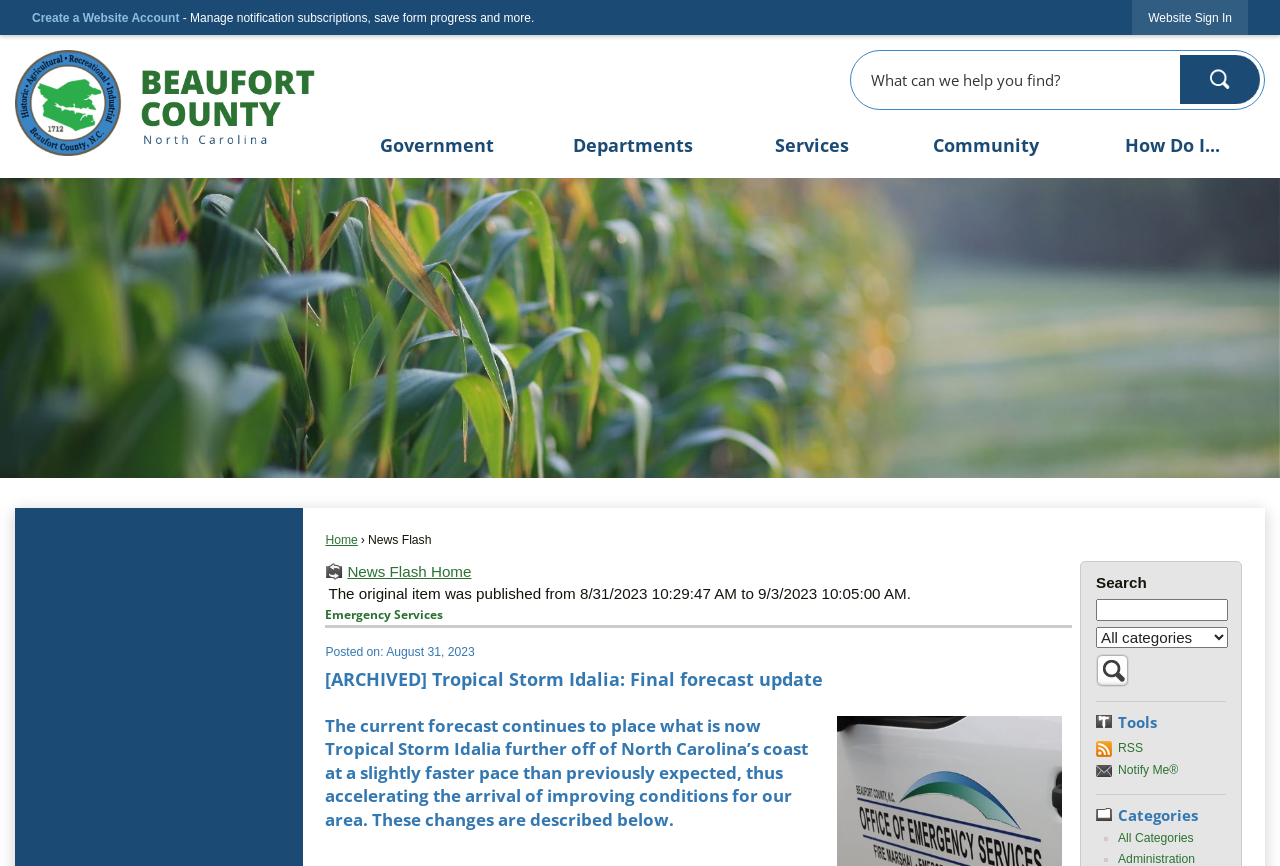Find the bounding box coordinates of the element I should click to carry out the following instruction: "Go to the Home Page".

[0.012, 0.058, 0.246, 0.18]